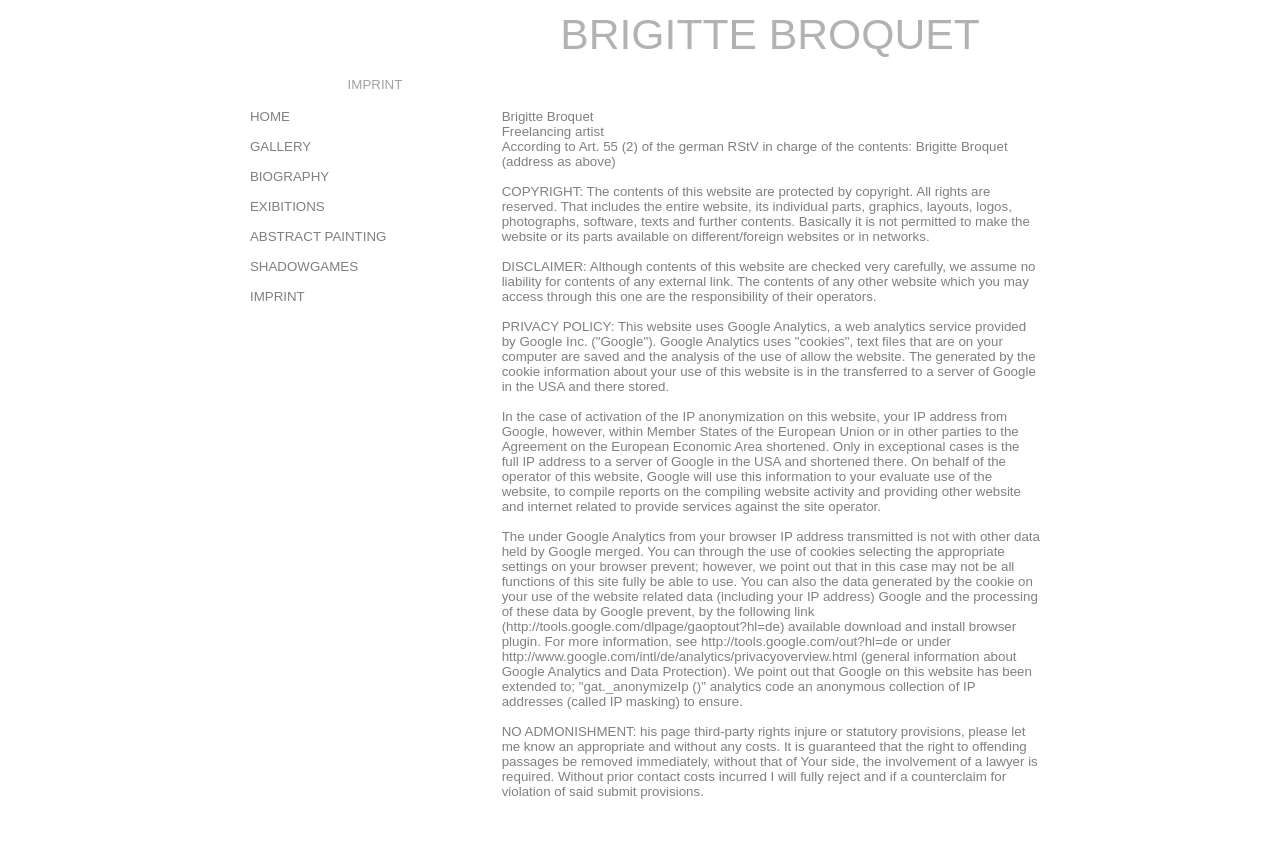What is the purpose of the 'gat._anonymizeIp()' code? Analyze the screenshot and reply with just one word or a short phrase.

Anonymous collection of IP addresses